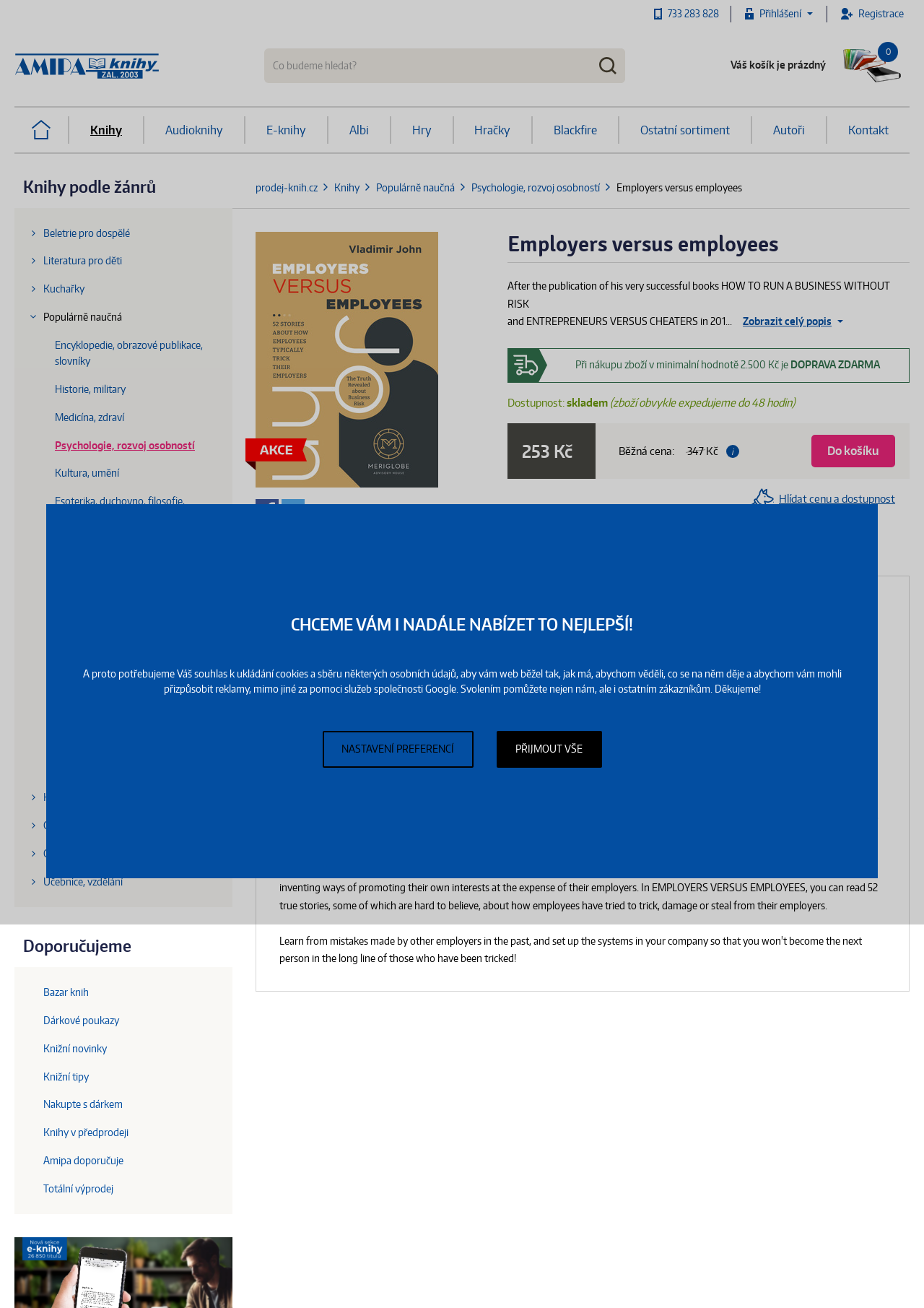What is the recommended price of the book?
Answer the question with just one word or phrase using the image.

347 Kč